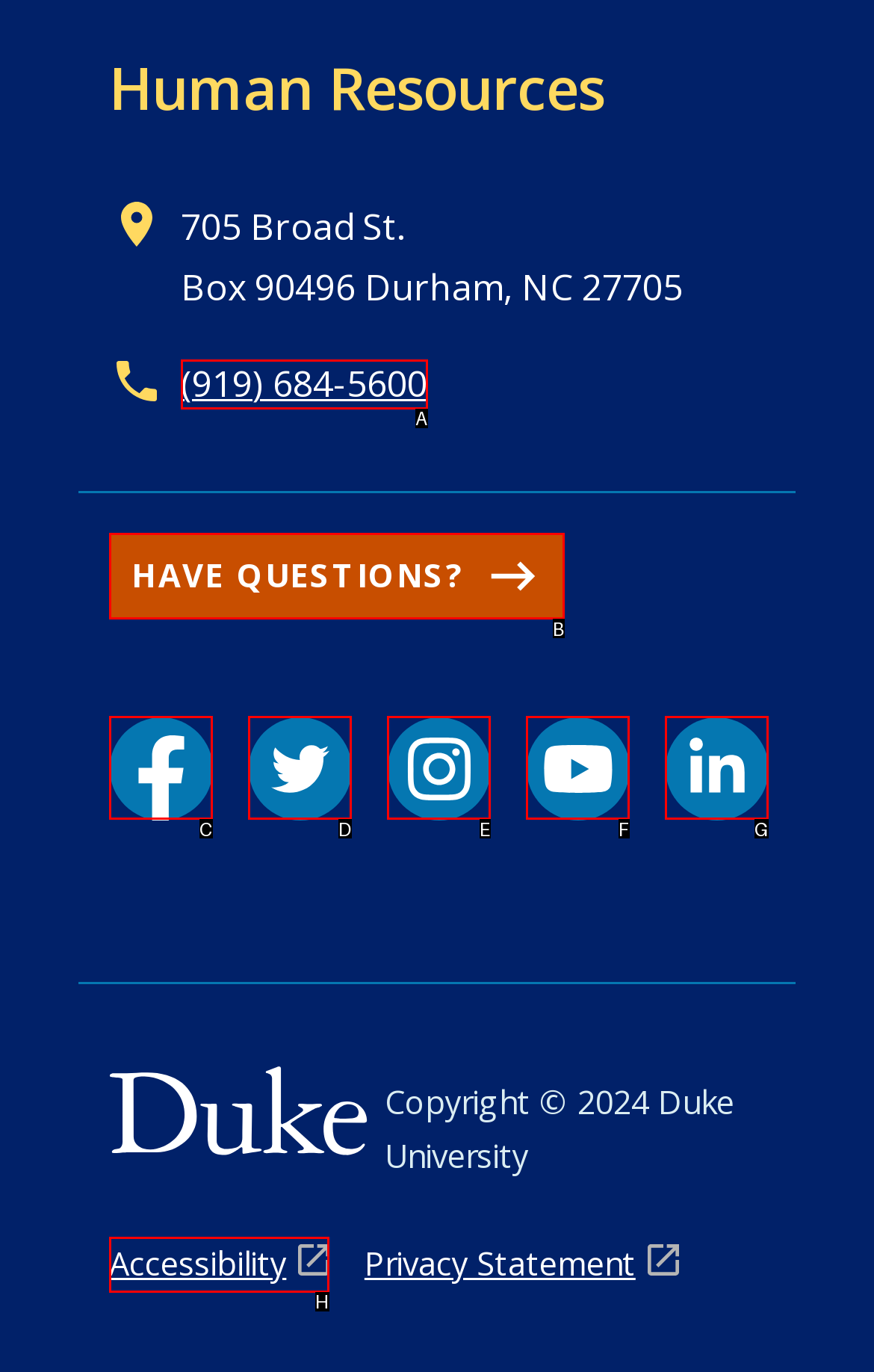Point out the HTML element I should click to achieve the following task: Call (919) 684-5600 Provide the letter of the selected option from the choices.

A